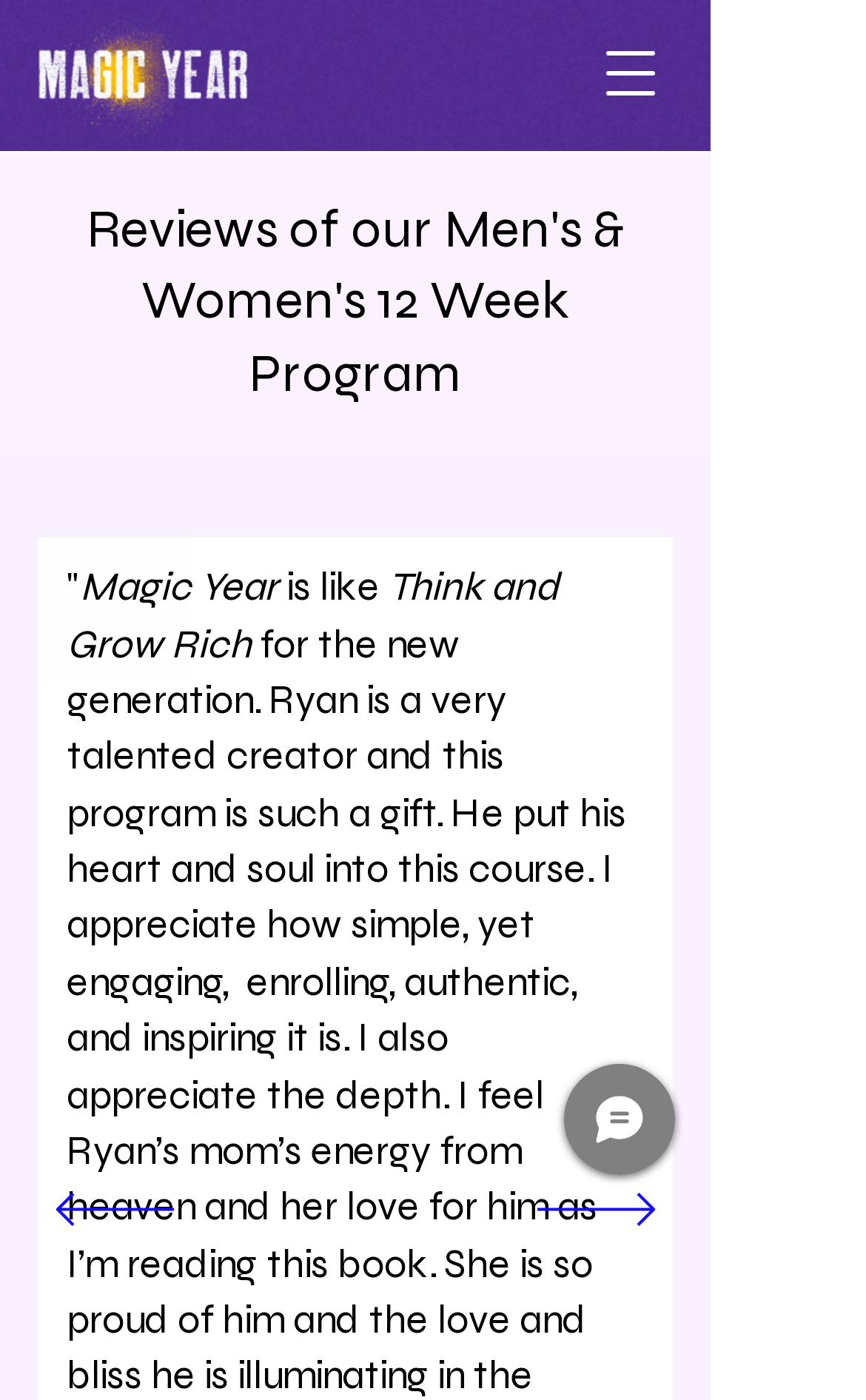What is the name of the book being compared to?
Based on the image, provide a one-word or brief-phrase response.

Think and Grow Rich